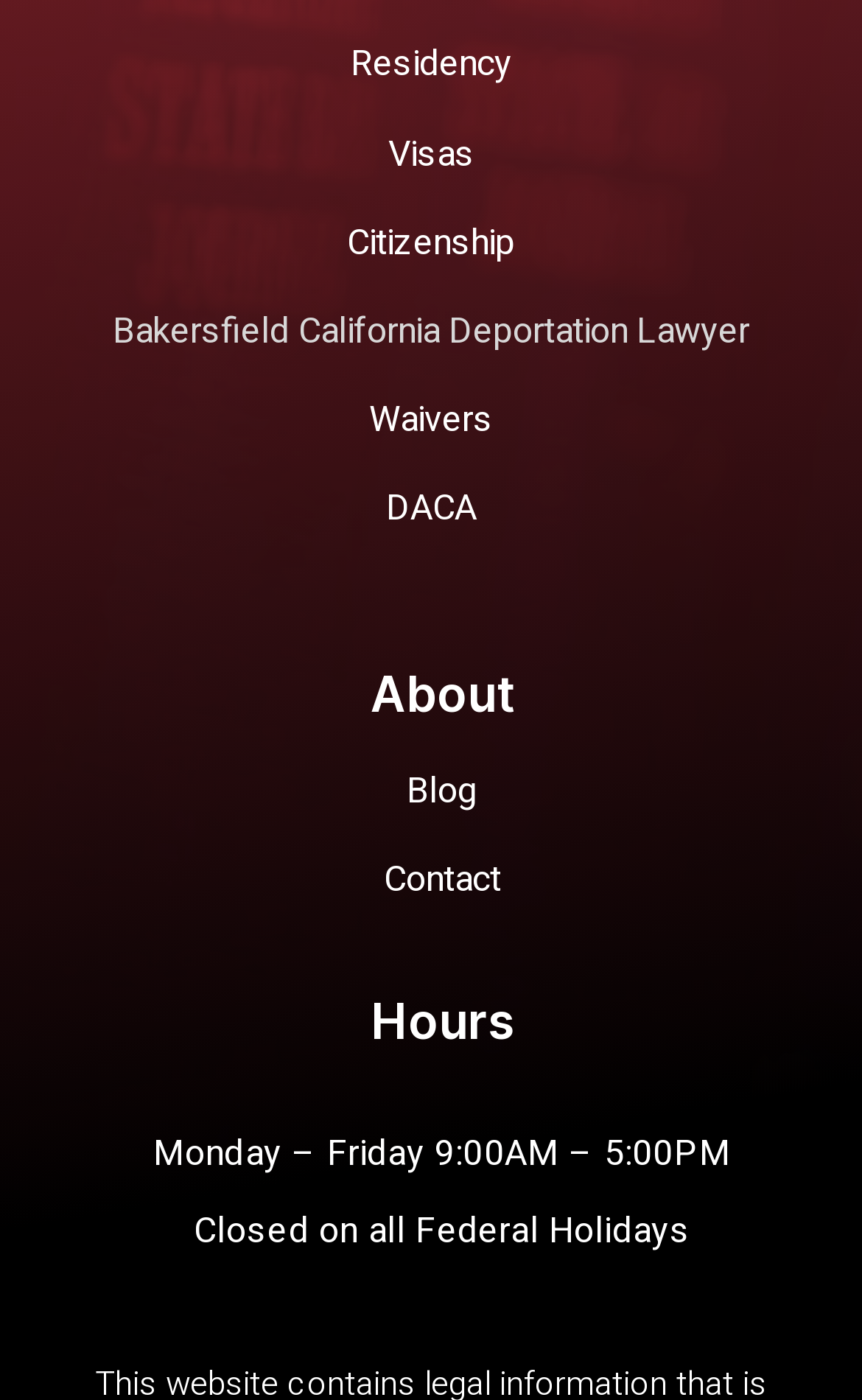Can you identify the bounding box coordinates of the clickable region needed to carry out this instruction: 'Click on Residency link'? The coordinates should be four float numbers within the range of 0 to 1, stated as [left, top, right, bottom].

[0.036, 0.032, 0.964, 0.062]